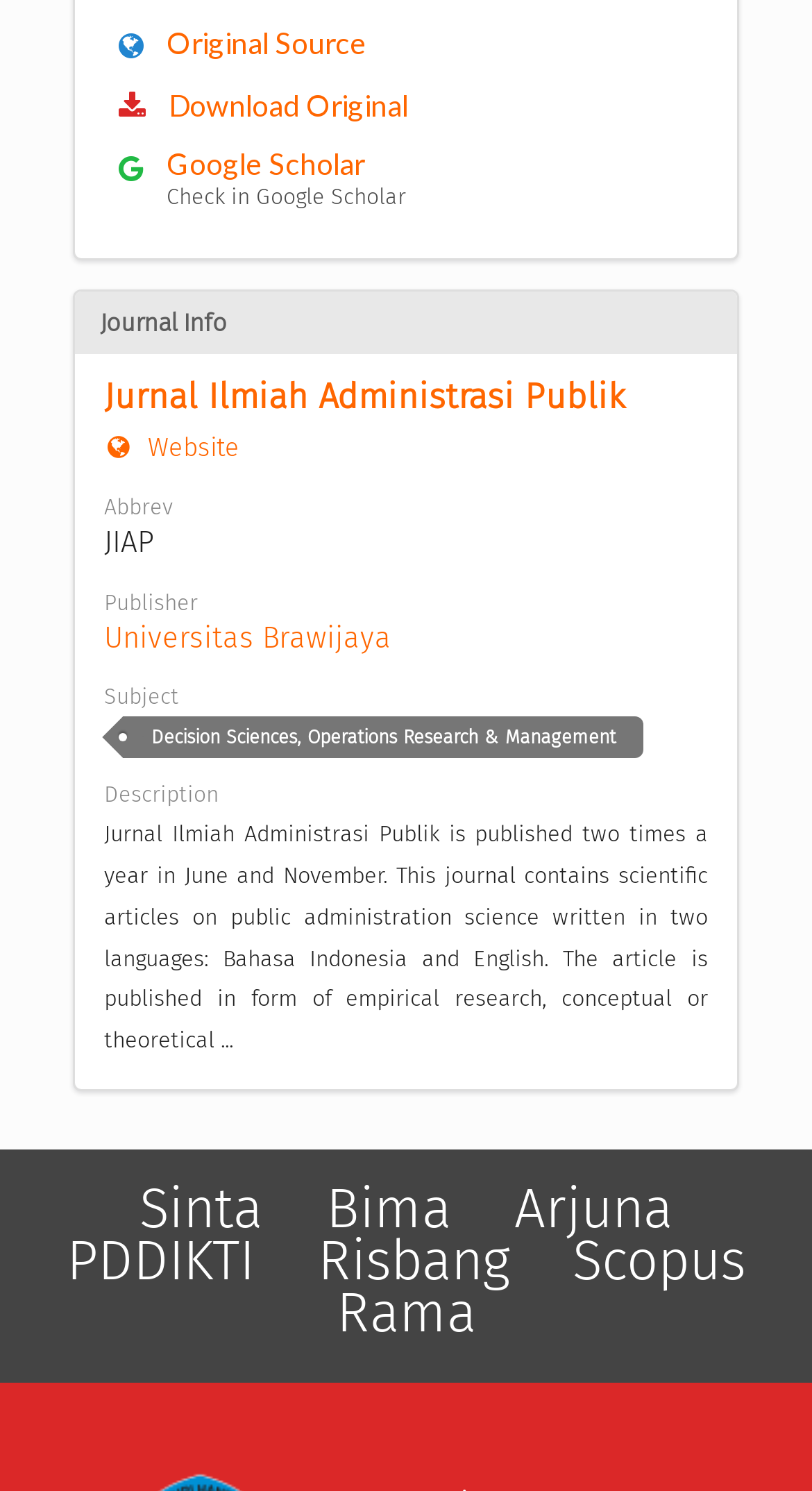Identify and provide the bounding box coordinates of the UI element described: "Download Original". The coordinates should be formatted as [left, top, right, bottom], with each number being a float between 0 and 1.

[0.19, 0.058, 0.854, 0.083]